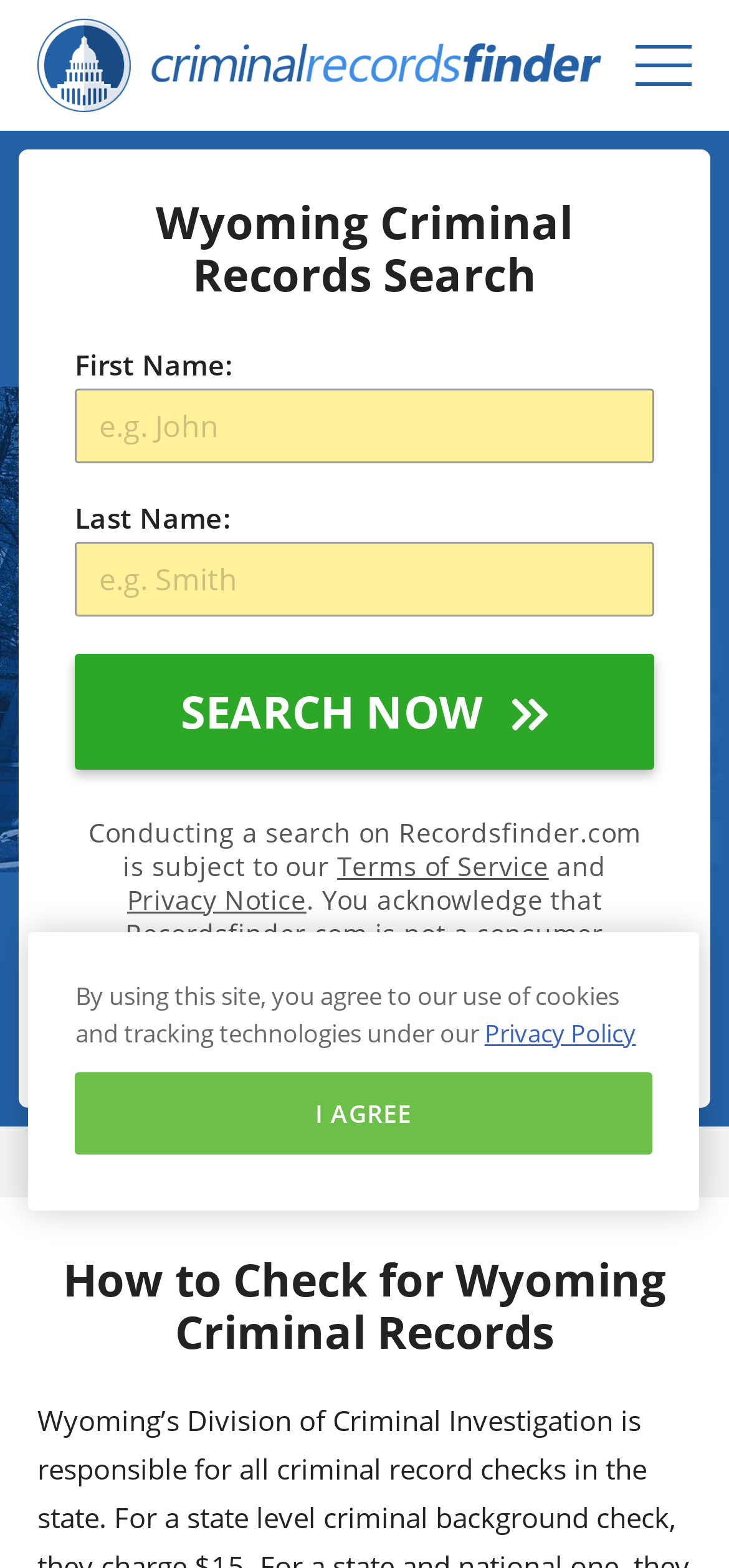Please determine the bounding box coordinates of the section I need to click to accomplish this instruction: "Click SEARCH NOW".

[0.103, 0.417, 0.897, 0.491]